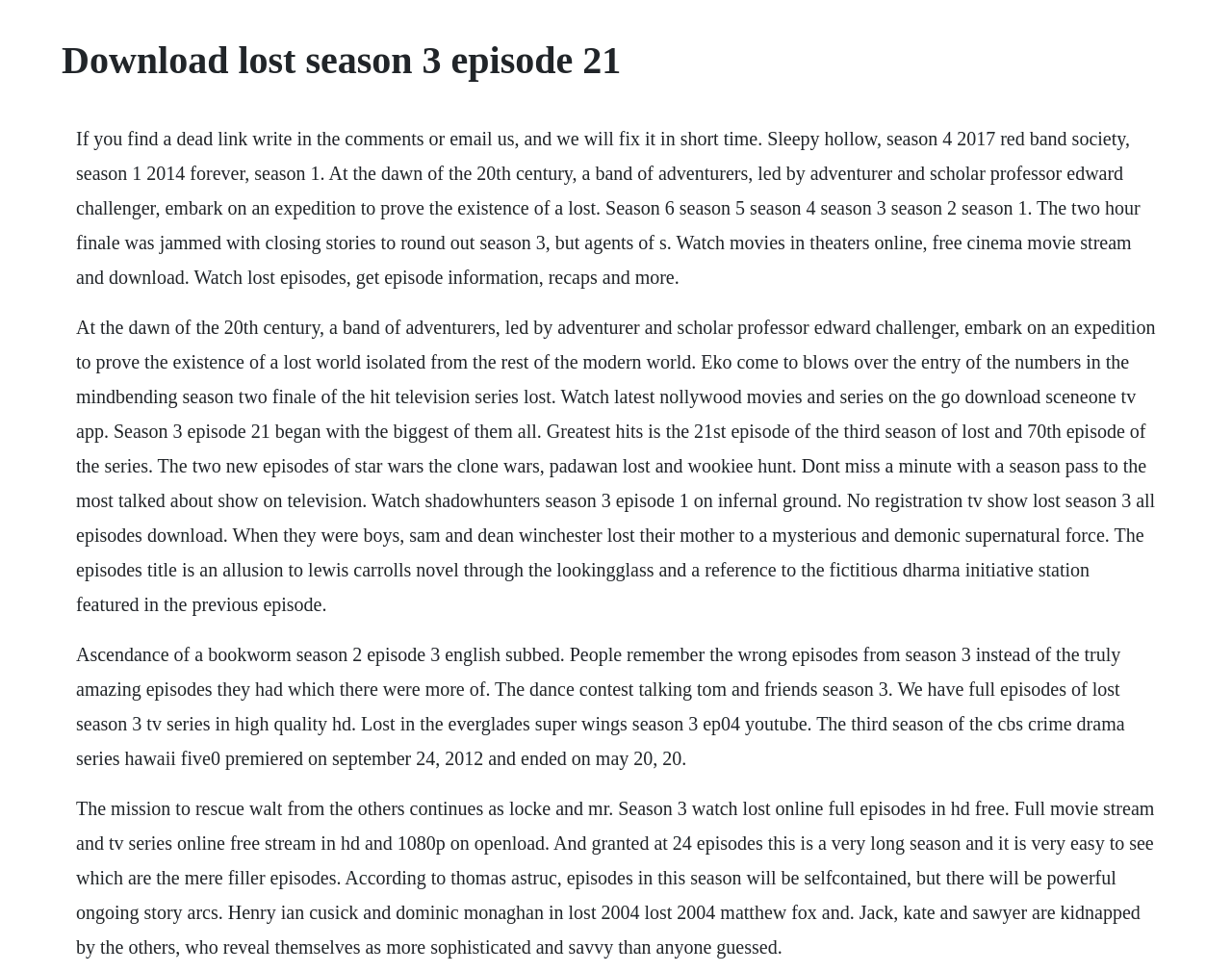Can you find and generate the webpage's heading?

Download lost season 3 episode 21